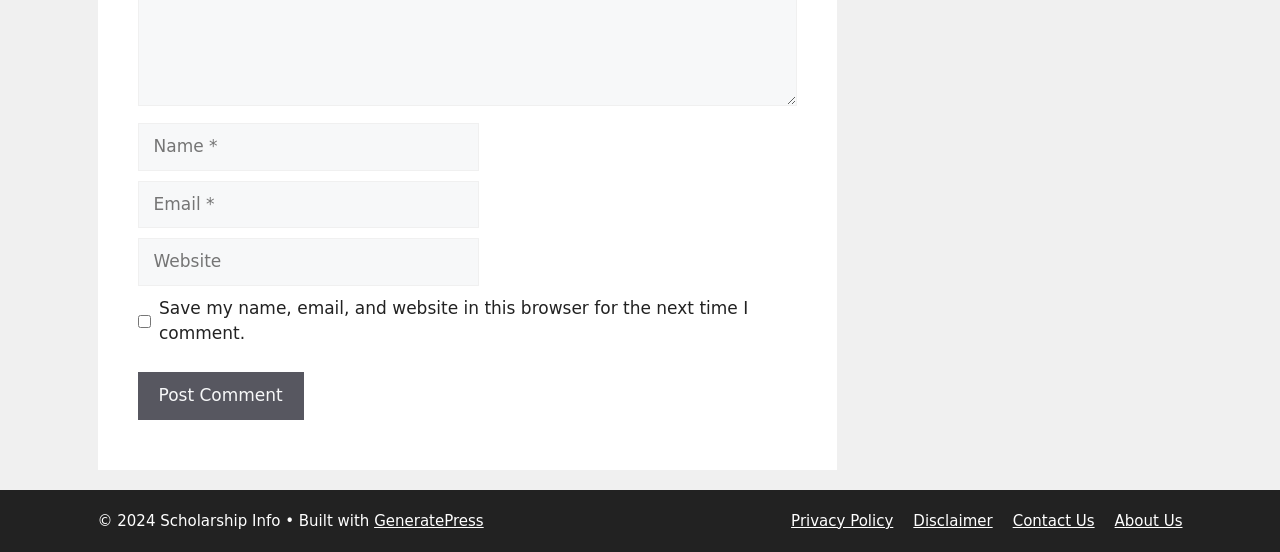What is the copyright year of the website?
Using the image as a reference, answer the question in detail.

The copyright information is located at the bottom of the page and is labeled '© 2024 Scholarship Info', indicating that the website's copyright year is 2024.